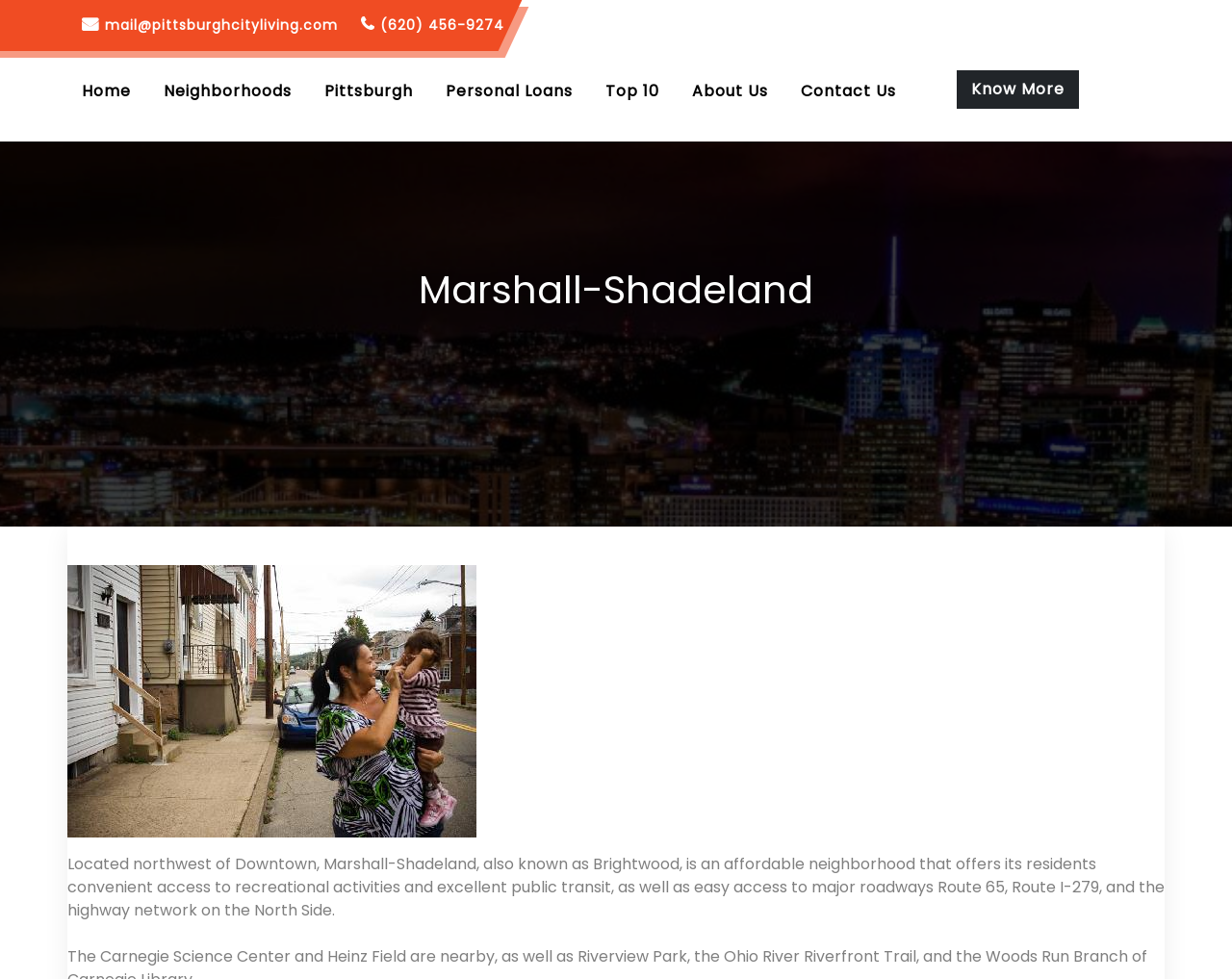What is the neighborhood also known as?
Please provide an in-depth and detailed response to the question.

The neighborhood Marshall-Shadeland is also known as Brightwood, as mentioned in the static text description of the neighborhood.